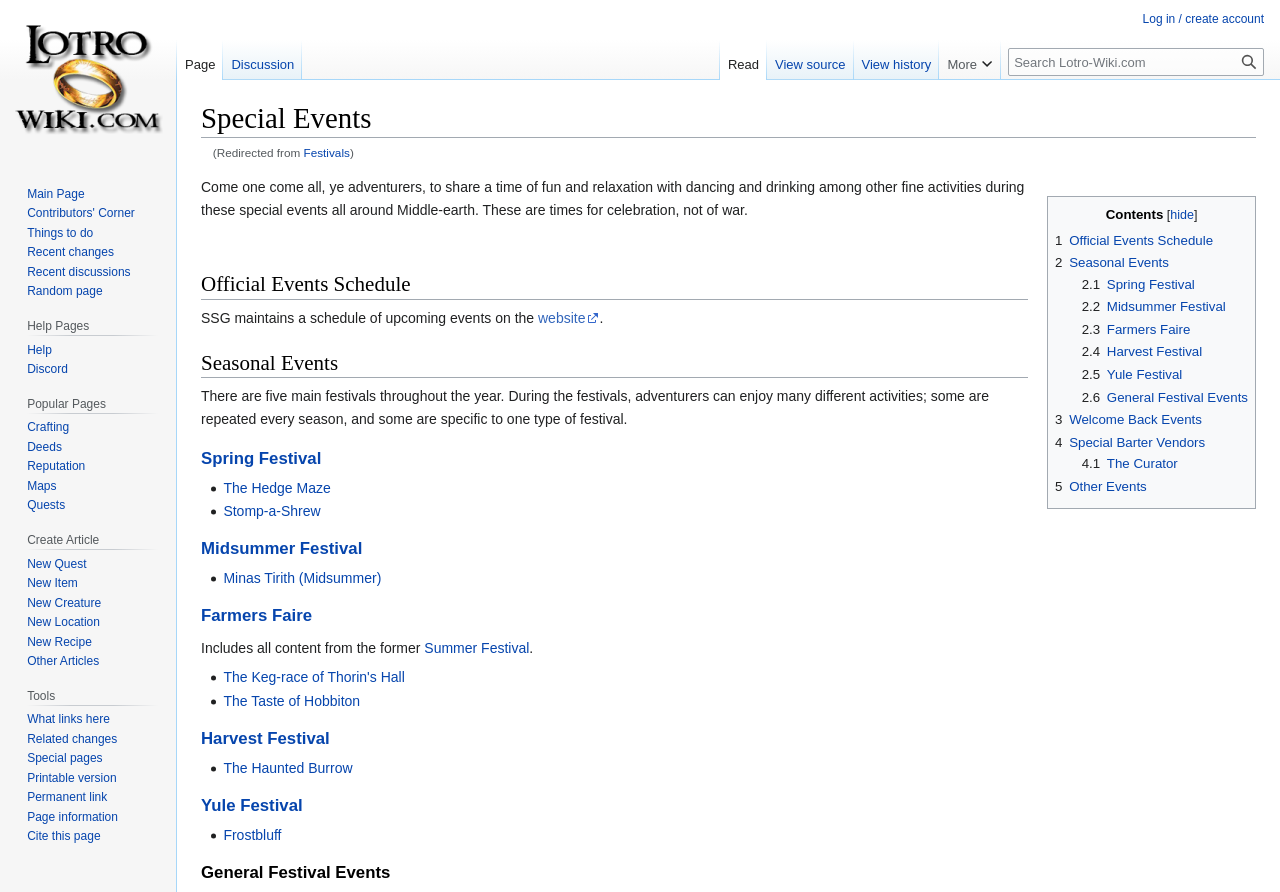Highlight the bounding box coordinates of the element that should be clicked to carry out the following instruction: "View history". The coordinates must be given as four float numbers ranging from 0 to 1, i.e., [left, top, right, bottom].

[0.667, 0.045, 0.734, 0.09]